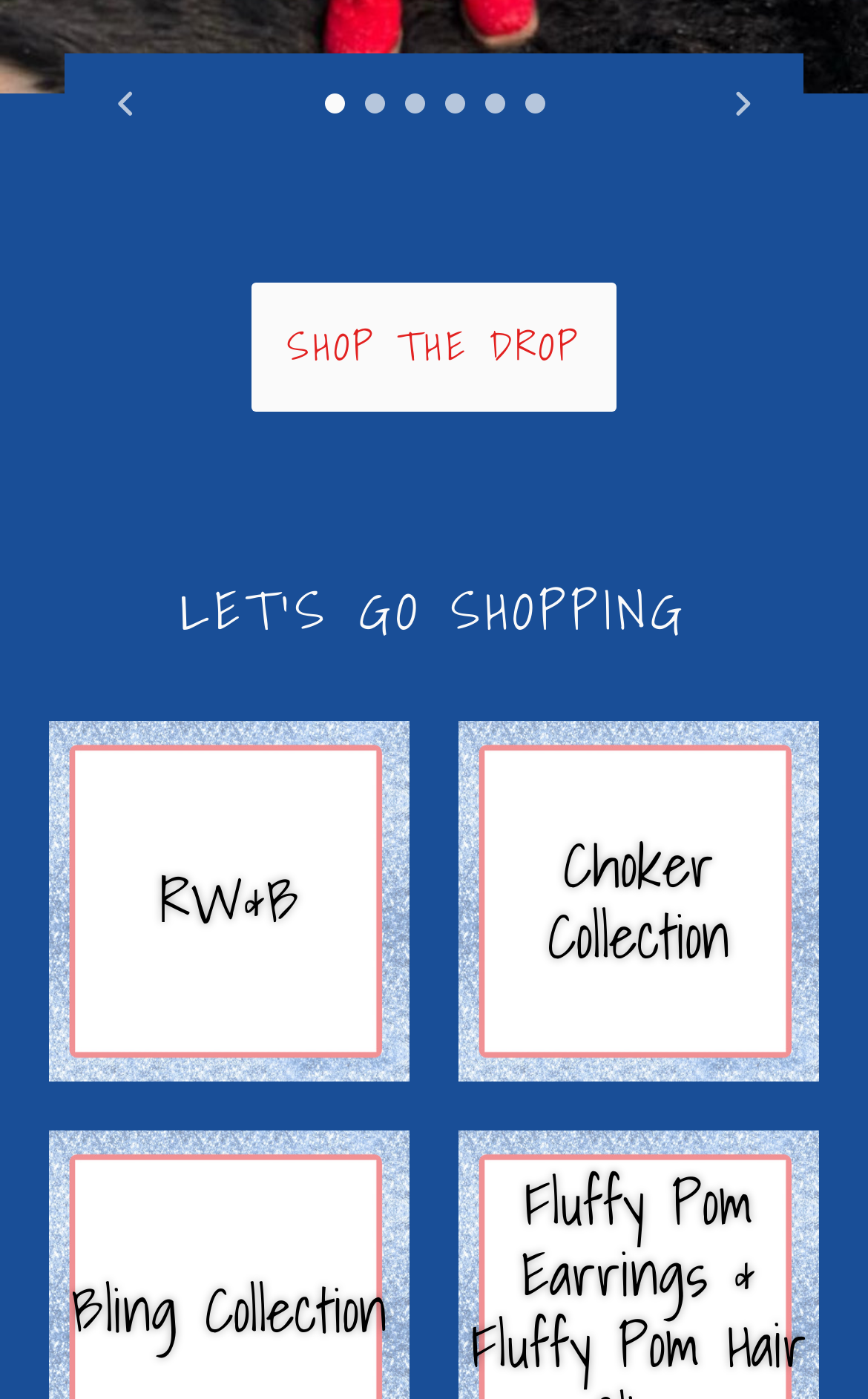Given the description: "aria-label="Next slide"", determine the bounding box coordinates of the UI element. The coordinates should be formatted as four float numbers between 0 and 1, [left, top, right, bottom].

[0.799, 0.039, 0.912, 0.109]